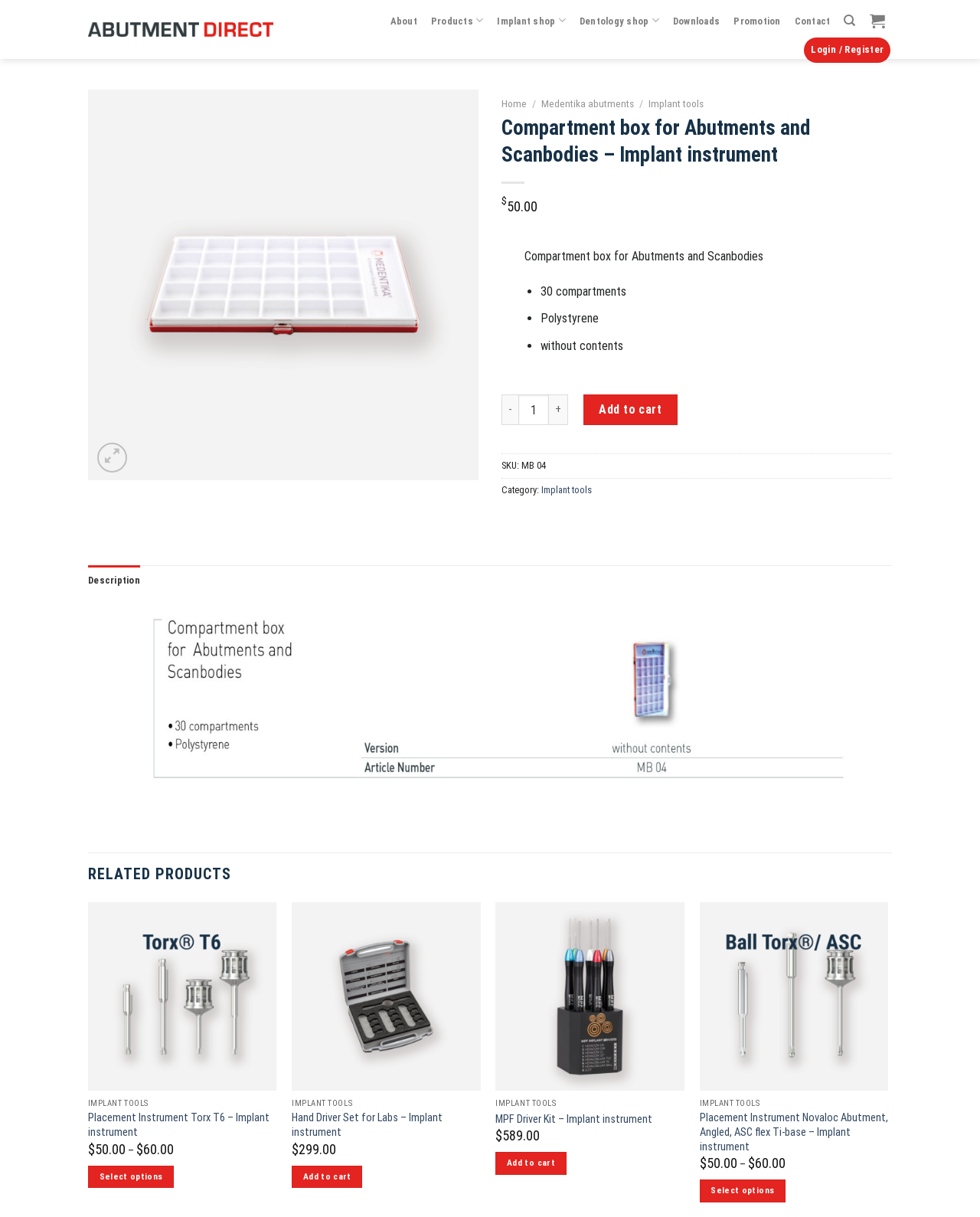What is the category of the product 'Hand Driver Set for Labs'?
Answer the question in as much detail as possible.

The category of the product 'Hand Driver Set for Labs' can be found in the related products section, where it is listed as 'Implant tools'.